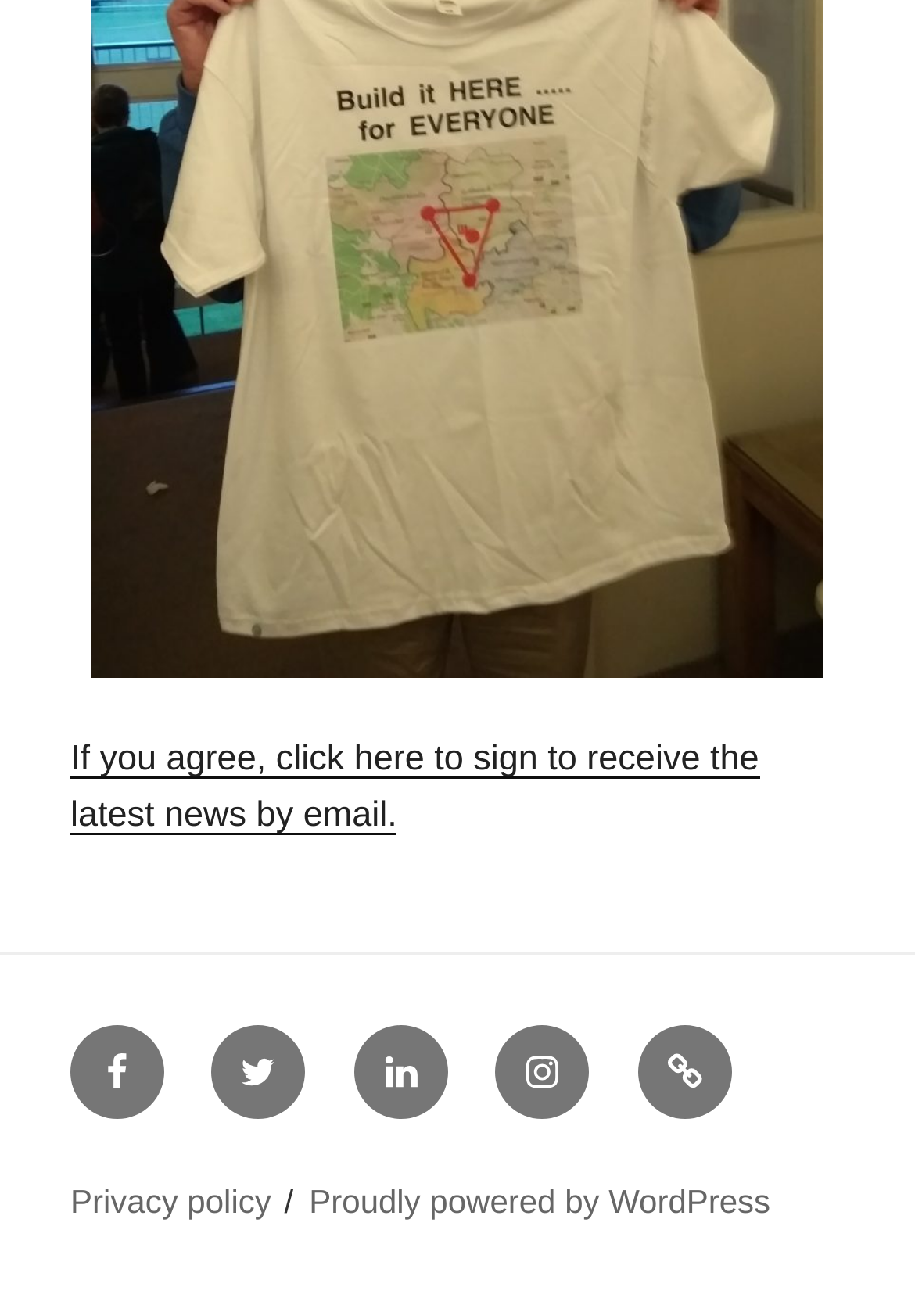How many links are in the footer section?
Using the image as a reference, answer the question in detail.

The footer section contains 6 links in total, including 5 social media links and 1 link to the 'Privacy policy' page.